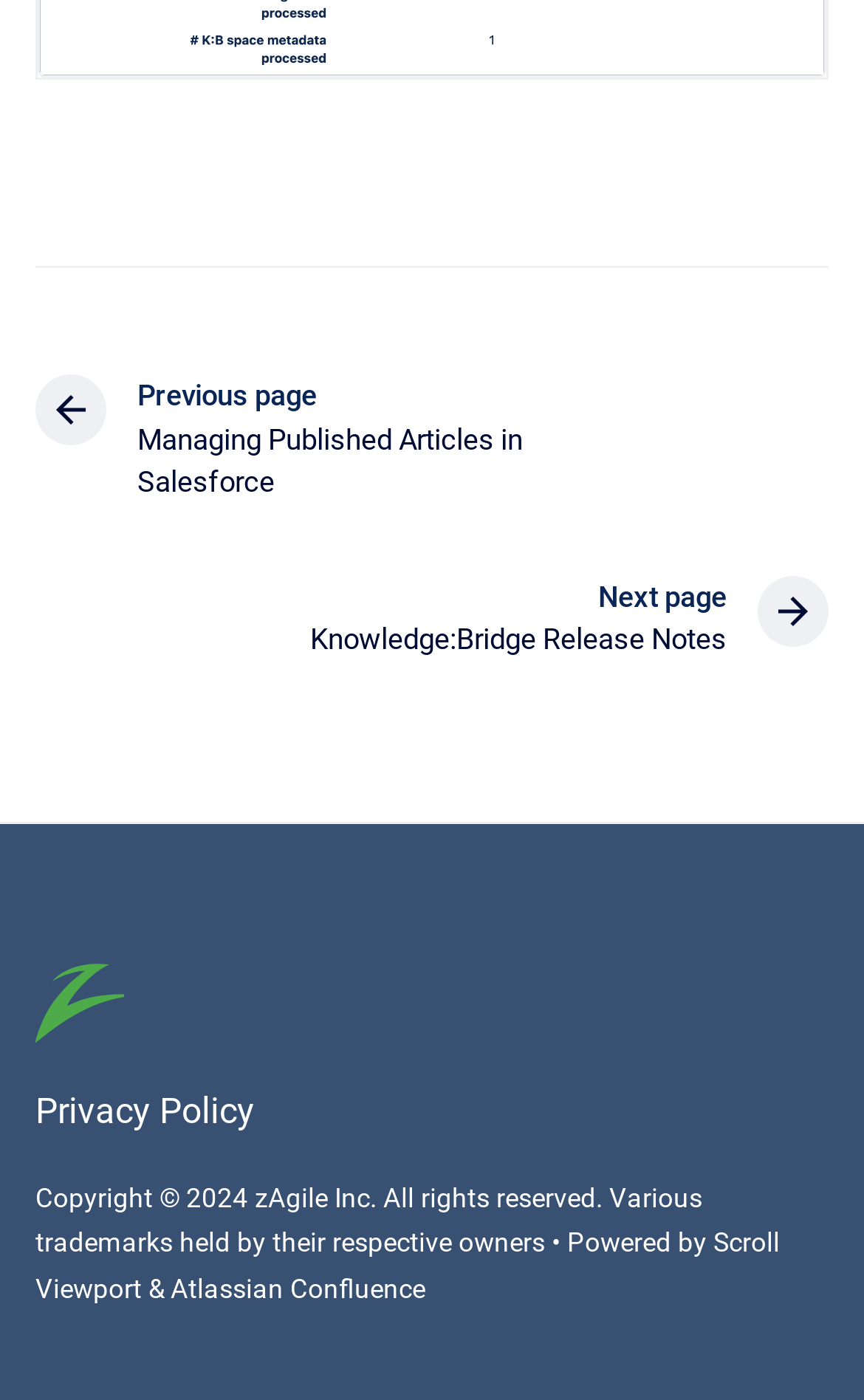Based on the element description Privacy Policy, identify the bounding box of the UI element in the given webpage screenshot. The coordinates should be in the format (top-left x, top-left y, bottom-right x, bottom-right y) and must be between 0 and 1.

[0.041, 0.778, 0.295, 0.808]